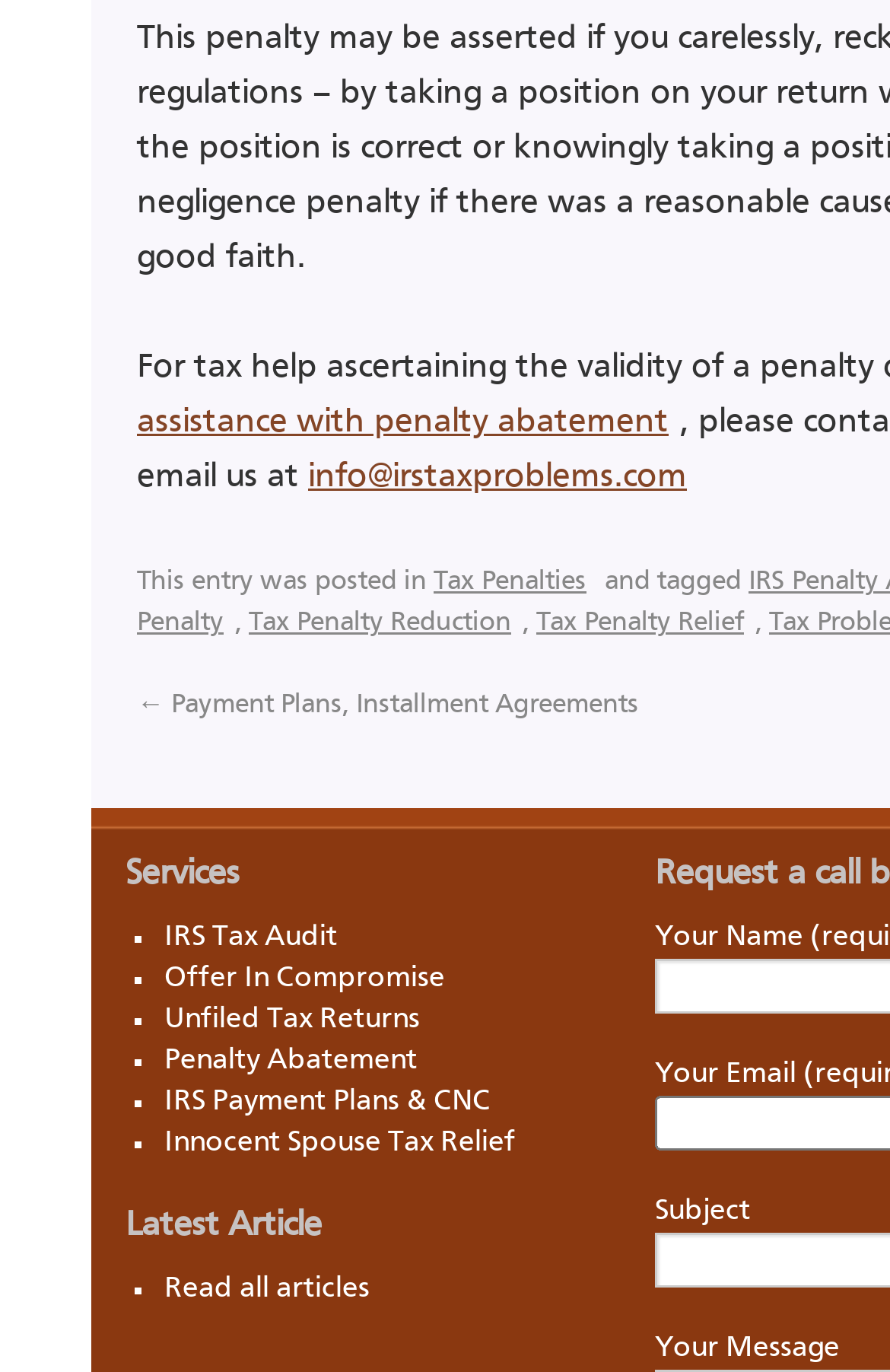Locate the bounding box coordinates of the area where you should click to accomplish the instruction: "send a message".

[0.736, 0.972, 0.944, 0.994]